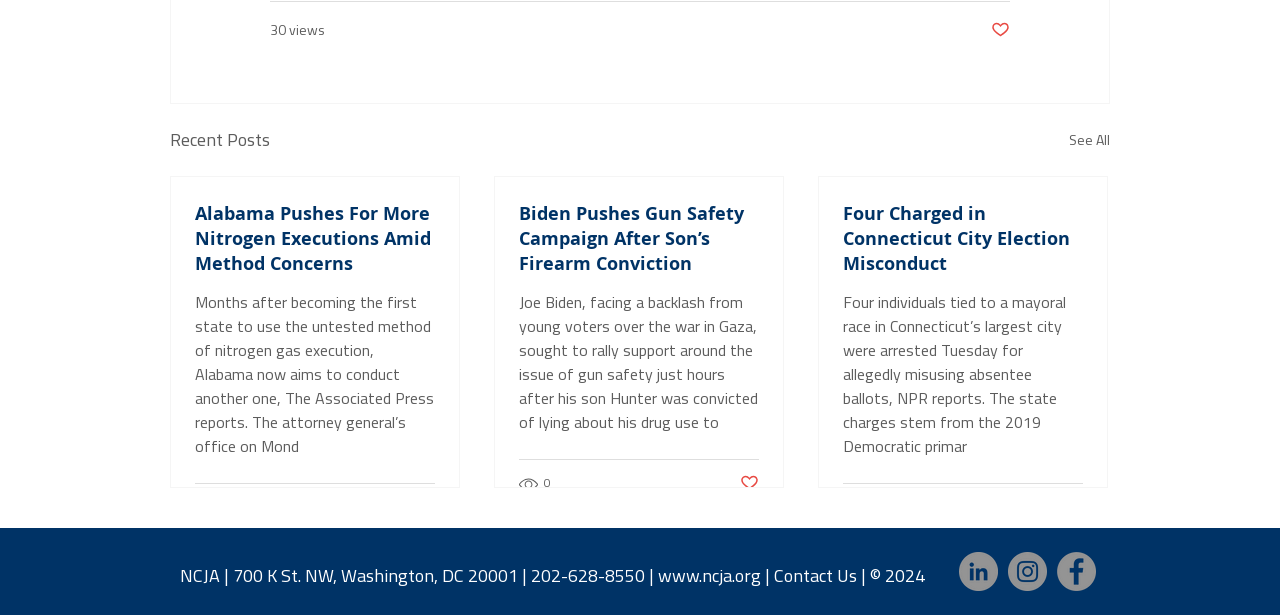How many social media links are in the social bar?
Look at the image and answer the question with a single word or phrase.

3